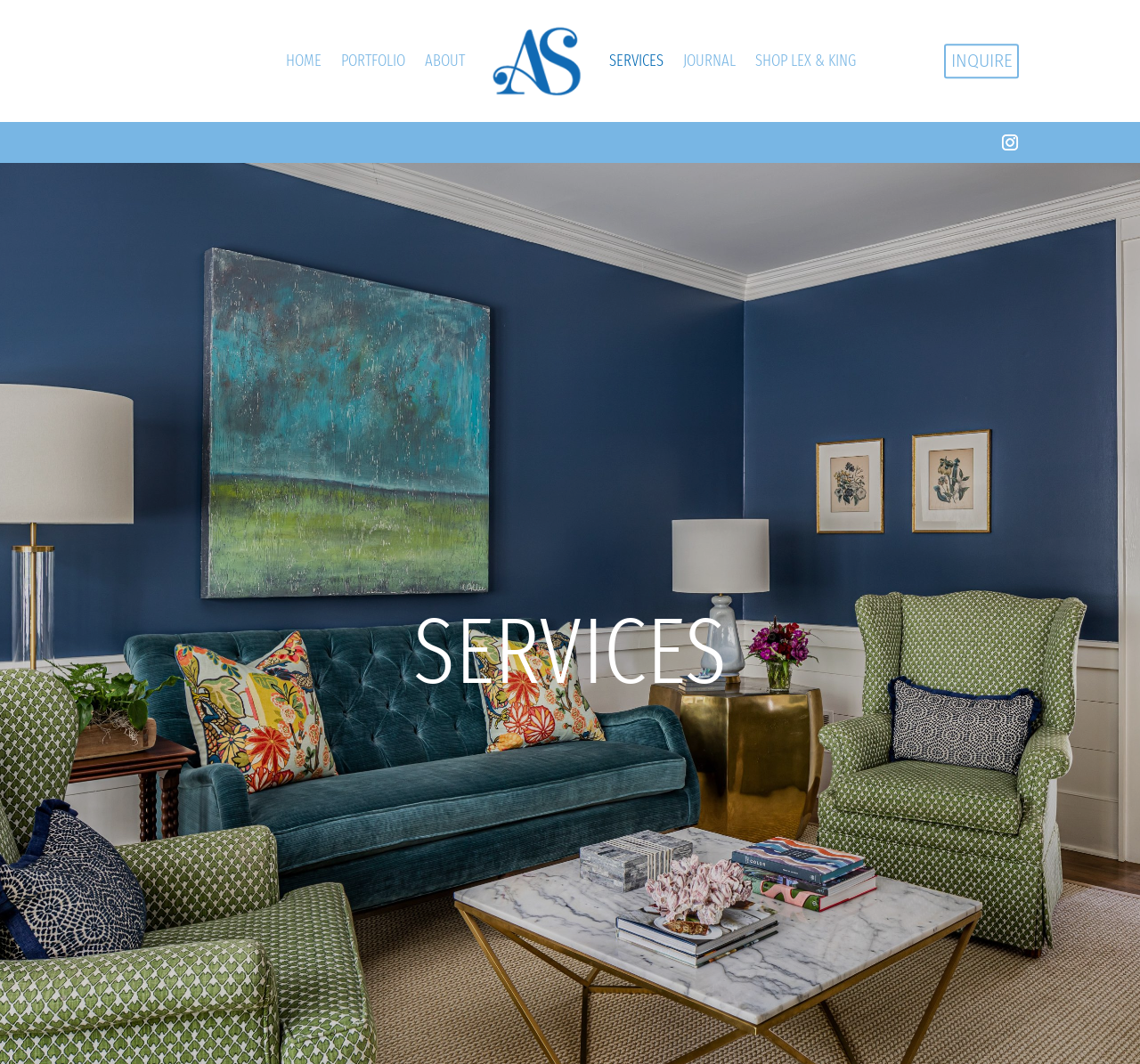What is the main section of the webpage?
Please provide a comprehensive answer based on the visual information in the image.

I analyzed the webpage structure and found that the main section is labeled as 'SERVICES', which is a heading element located below the navigation menu.